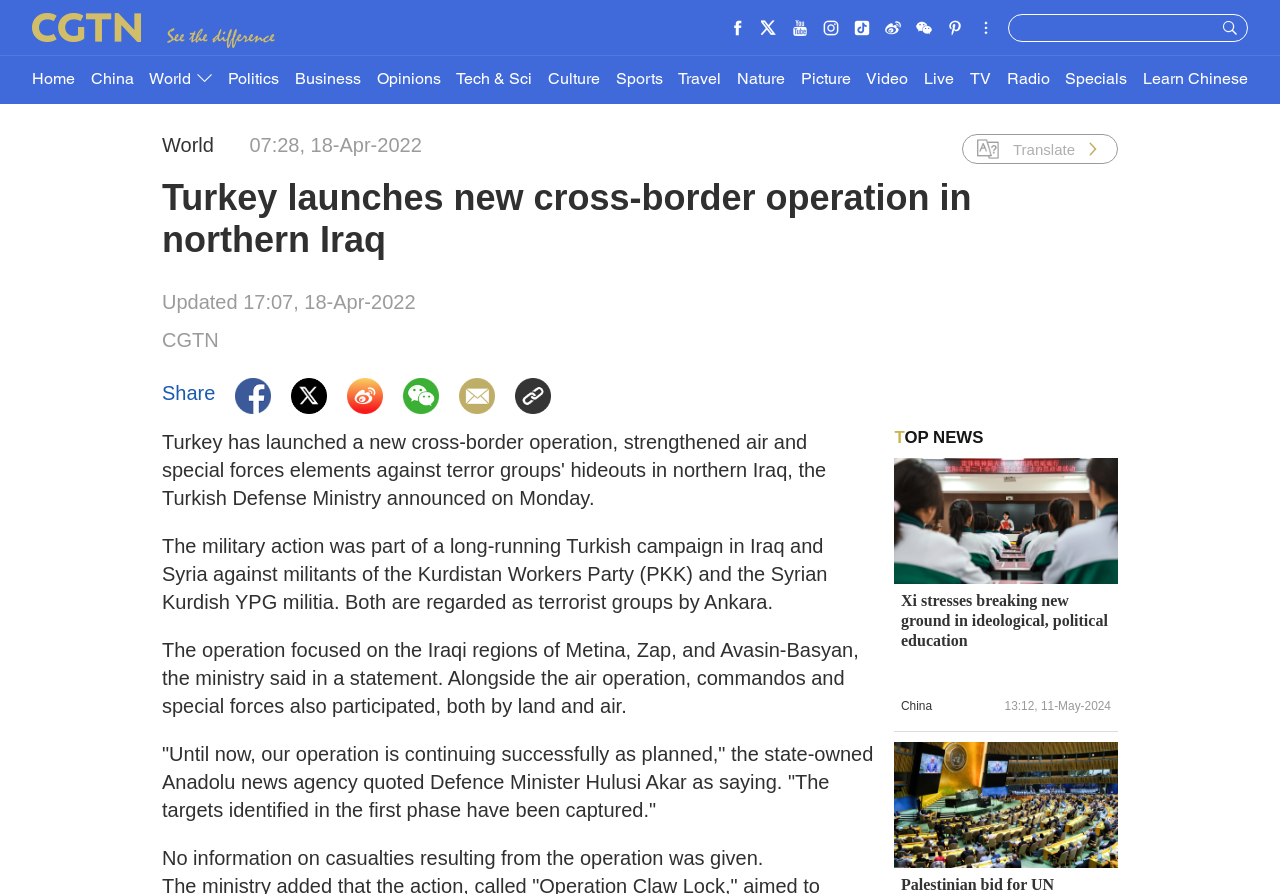Locate the bounding box coordinates of the area that needs to be clicked to fulfill the following instruction: "Click on the Xi stresses breaking new ground in ideological, political education link". The coordinates should be in the format of four float numbers between 0 and 1, namely [left, top, right, bottom].

[0.698, 0.571, 0.873, 0.59]